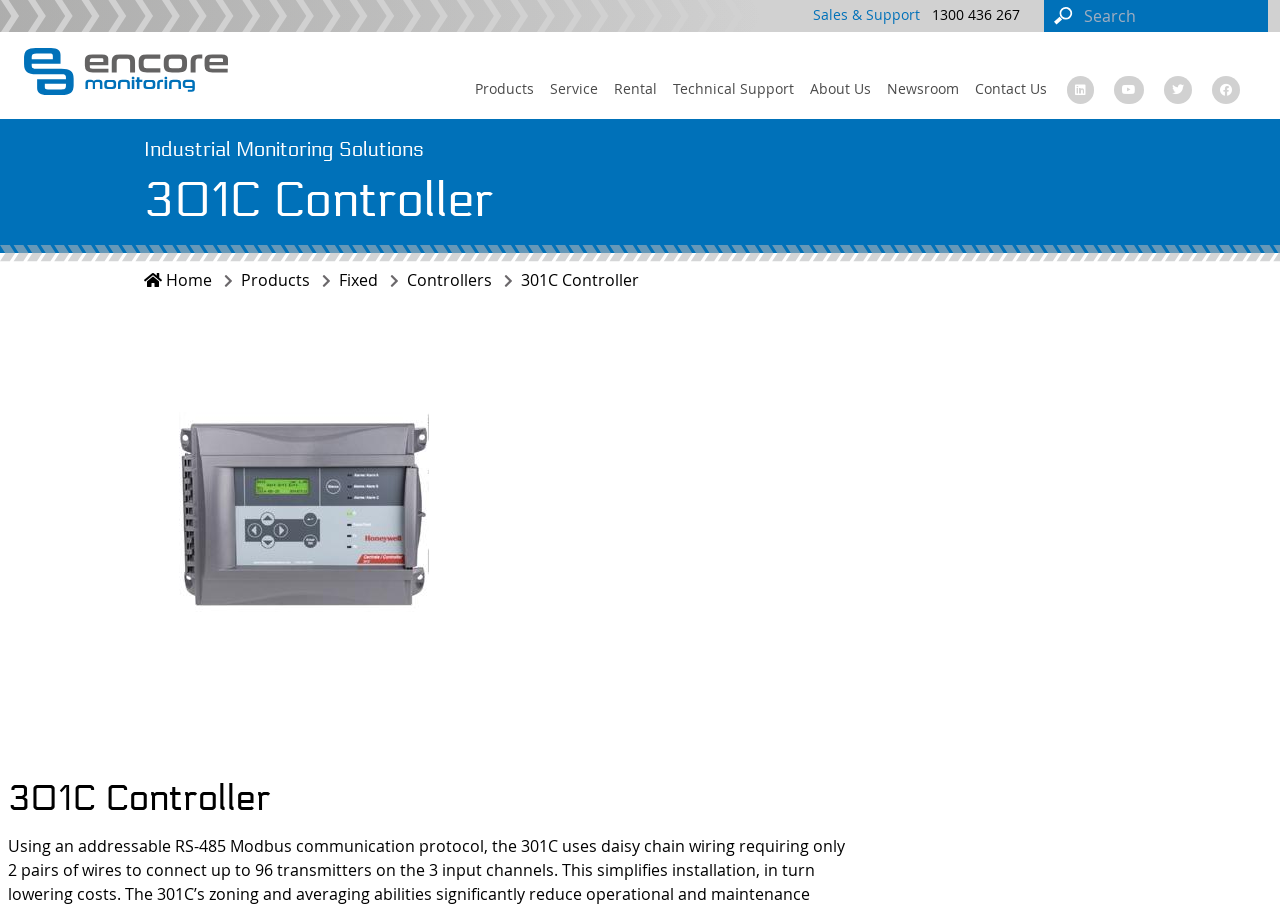Highlight the bounding box coordinates of the element you need to click to perform the following instruction: "view 'FEATURED POSTS'."

None